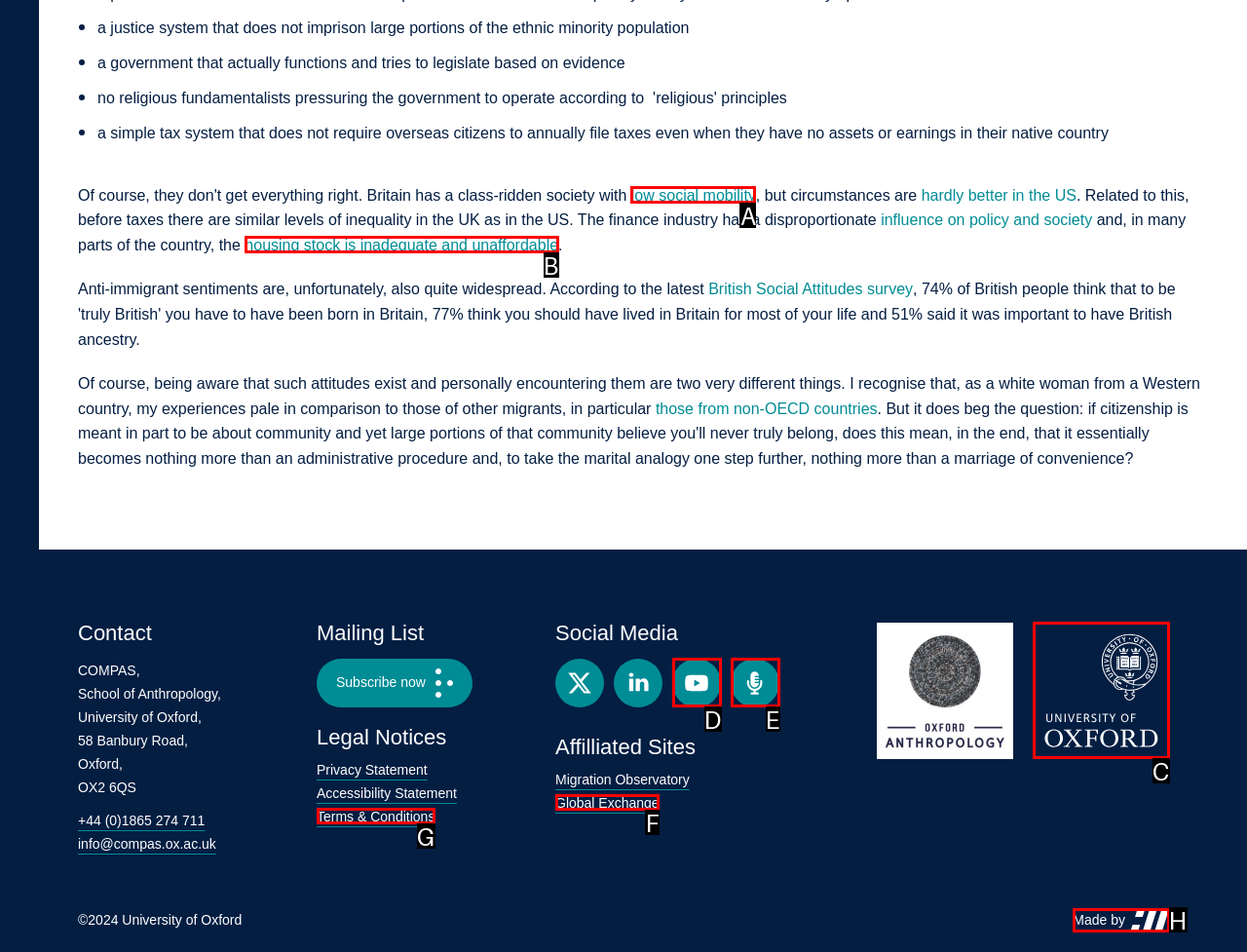Match the description: title="Daniel Ray" to the correct HTML element. Provide the letter of your choice from the given options.

None